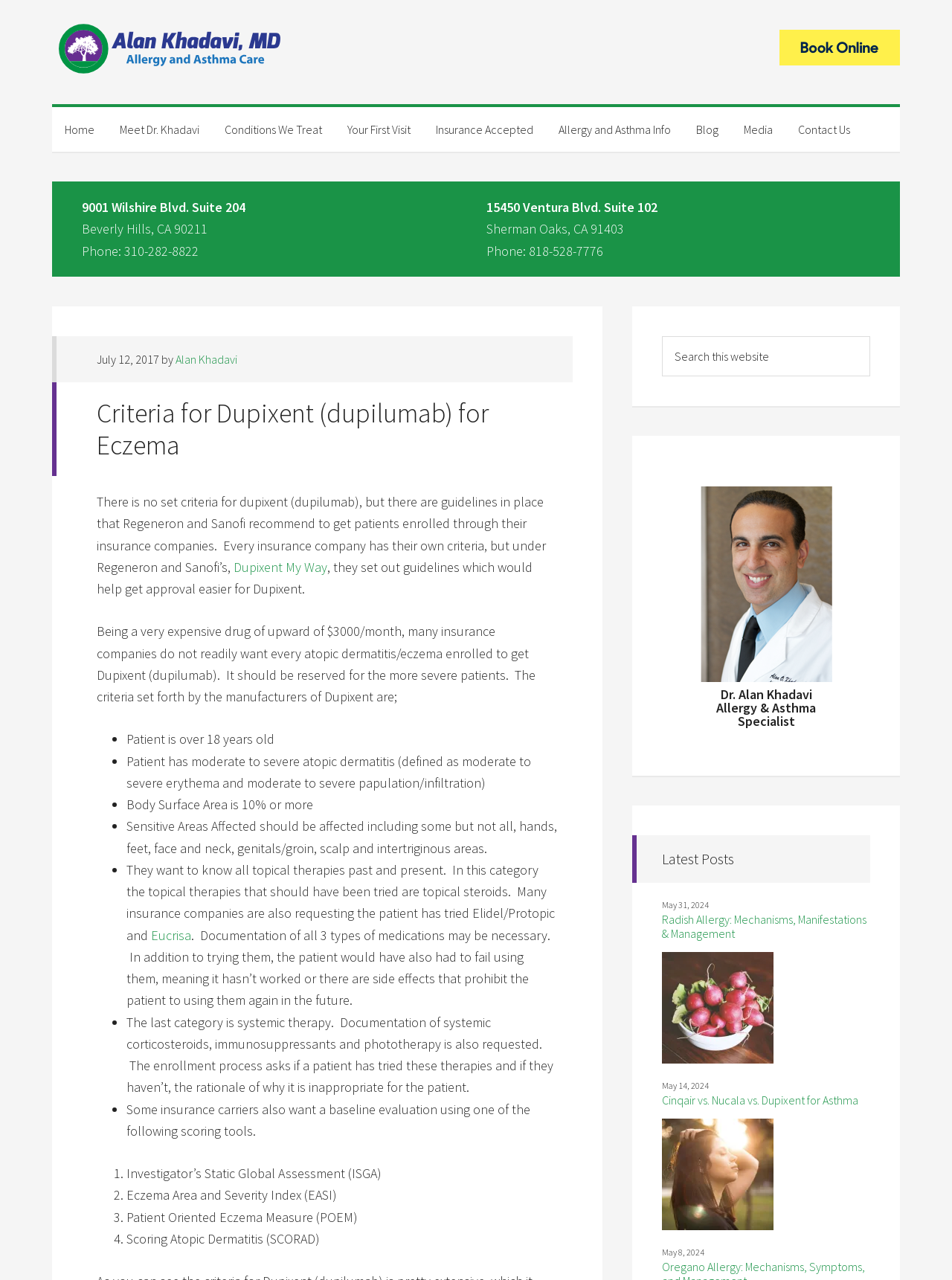Determine the bounding box coordinates of the target area to click to execute the following instruction: "Contact Dr. Alan Khadavi."

[0.13, 0.189, 0.209, 0.202]